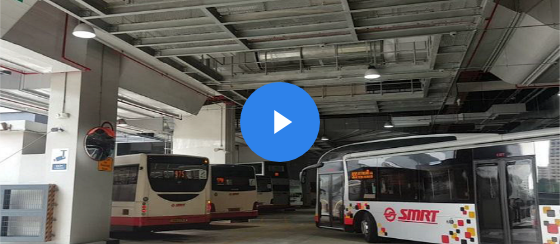What is the branding displayed on the buses?
Respond with a short answer, either a single word or a phrase, based on the image.

SMRT